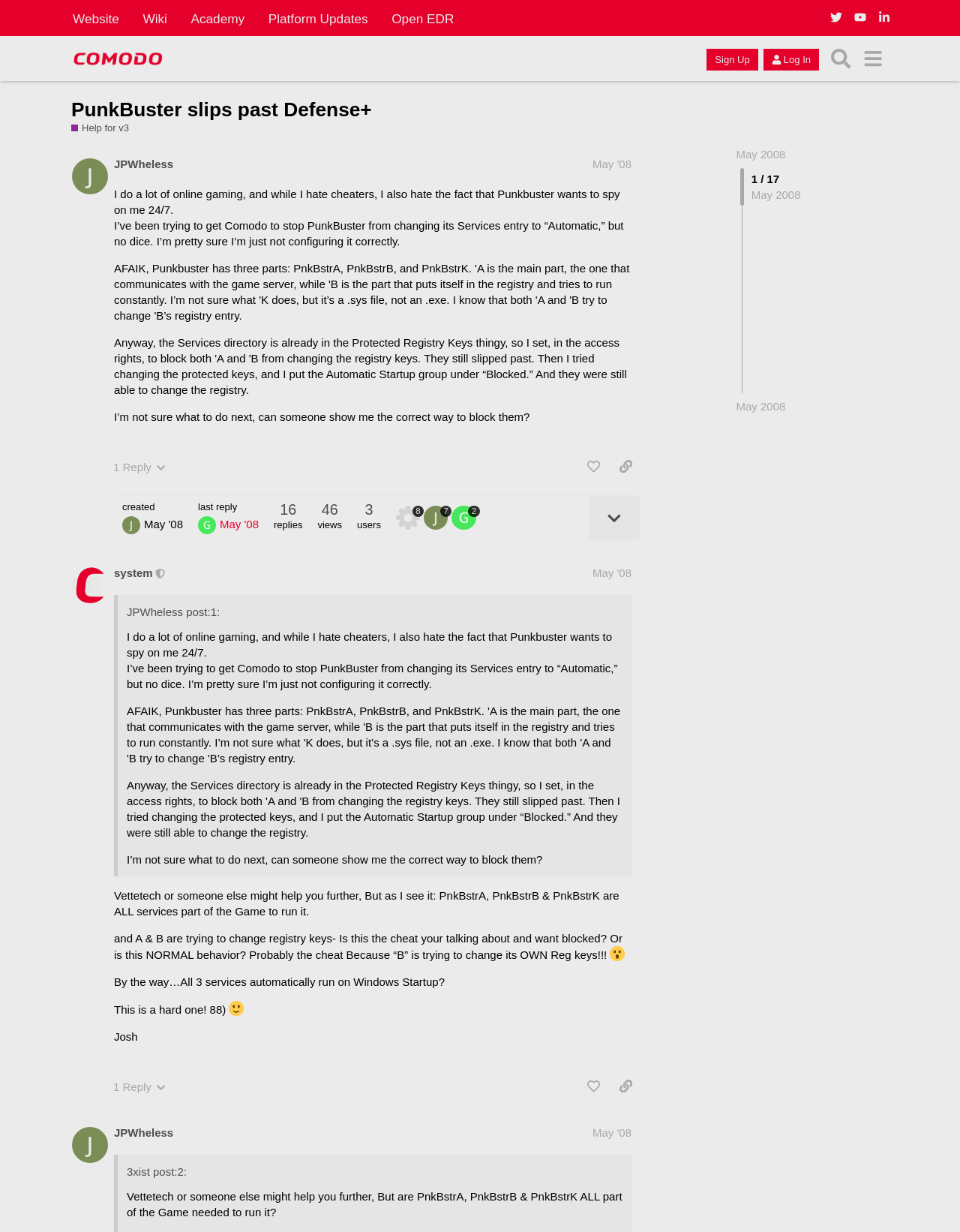Find the bounding box of the UI element described as: "alt="Comodo Forum"". The bounding box coordinates should be given as four float values between 0 and 1, i.e., [left, top, right, bottom].

[0.074, 0.035, 0.172, 0.06]